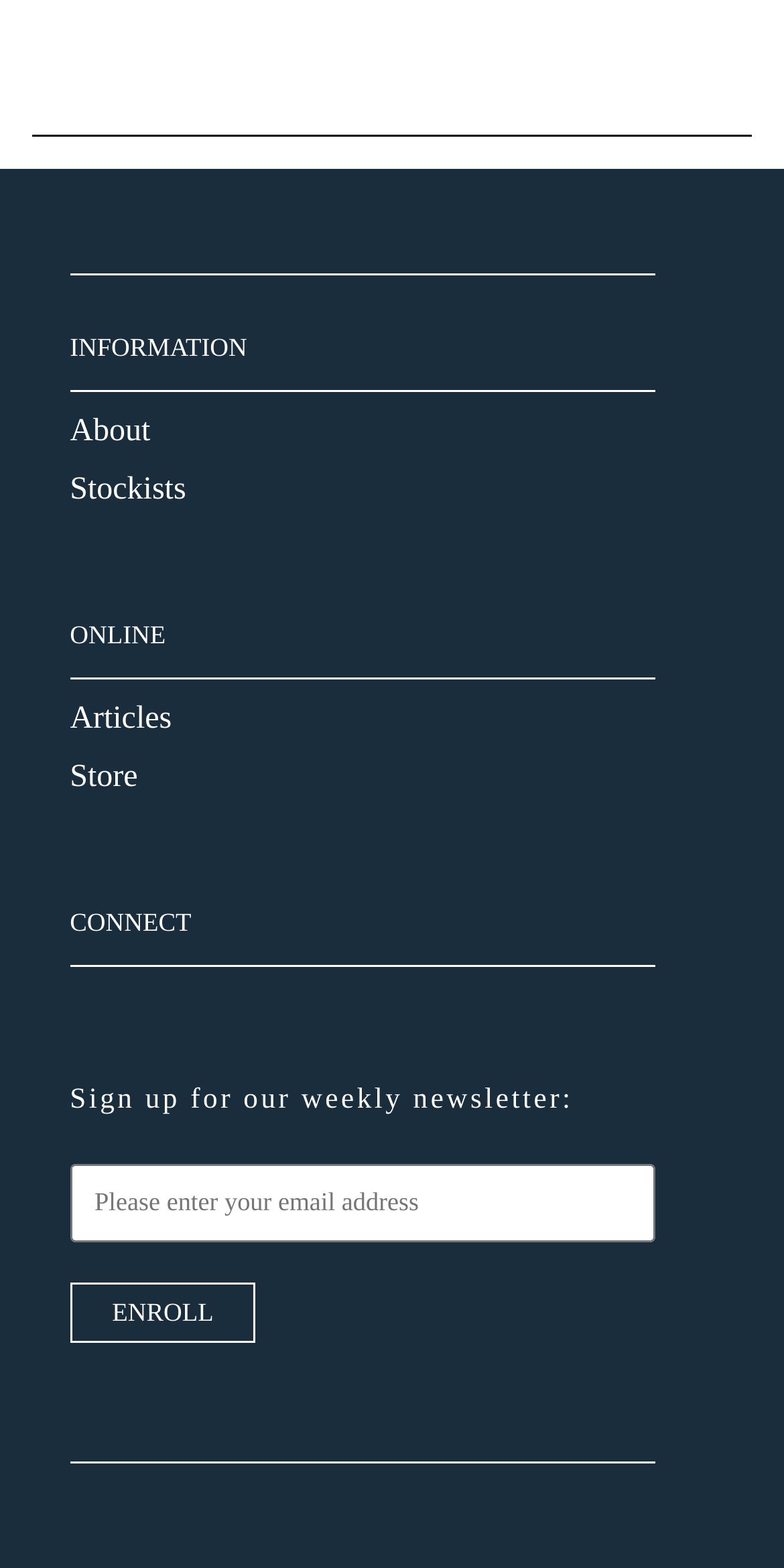What is the first menu item?
Deliver a detailed and extensive answer to the question.

The first menu item is 'About' which is a link located at the top of the webpage with a bounding box of [0.089, 0.264, 0.192, 0.286].